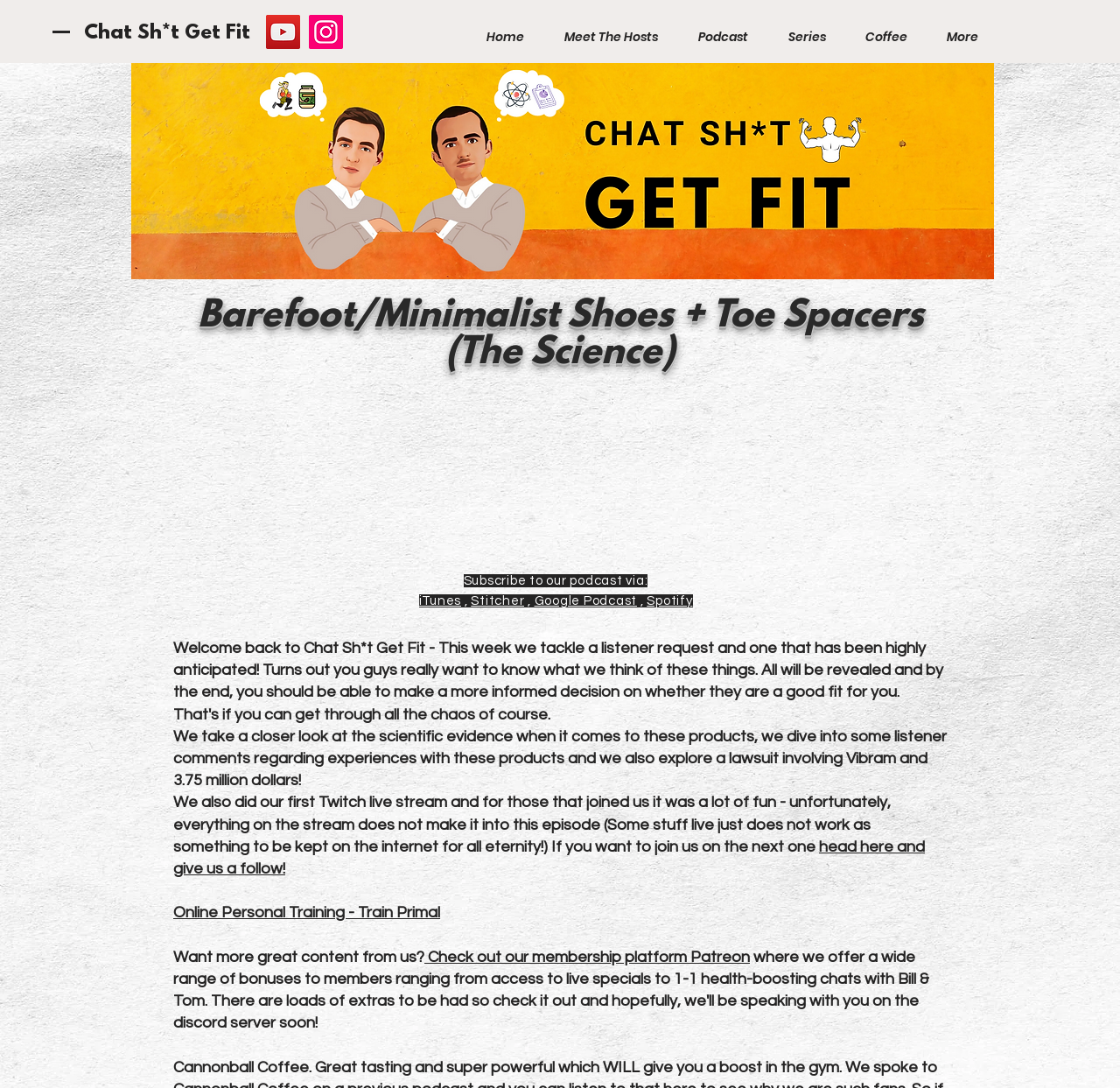Given the description Home, predict the bounding box coordinates of the UI element. Ensure the coordinates are in the format (top-left x, top-left y, bottom-right x, bottom-right y) and all values are between 0 and 1.

[0.41, 0.014, 0.48, 0.054]